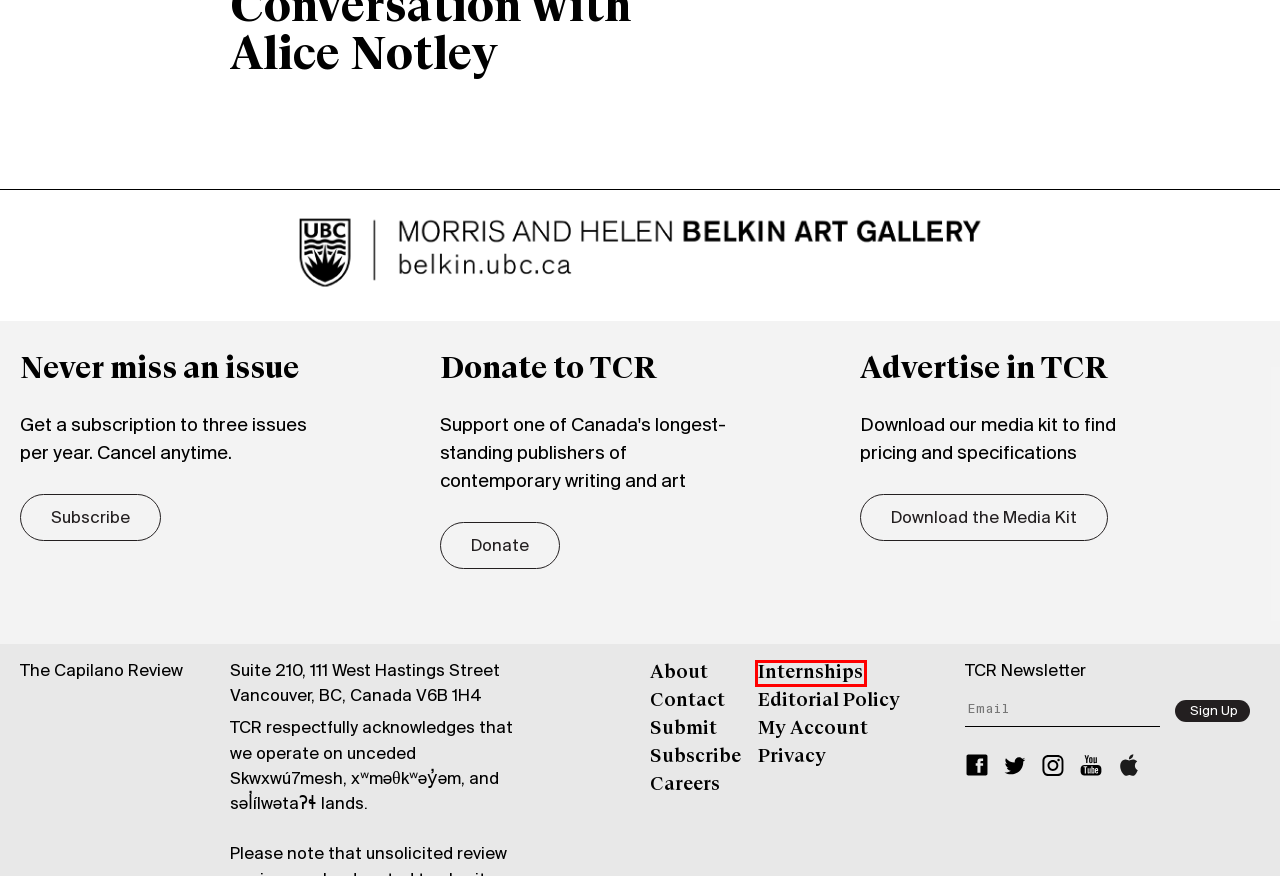You are given a screenshot of a webpage within which there is a red rectangle bounding box. Please choose the best webpage description that matches the new webpage after clicking the selected element in the bounding box. Here are the options:
A. The Capilano Review • Writing & Art
B. Submit • The Capilano Review
C. Internships • The Capilano Review
D. Donate • The Capilano Review
E. Privacy • The Capilano Review
F. Editorial Policy • The Capilano Review
G. My account • The Capilano Review
H. Contact • The Capilano Review

C